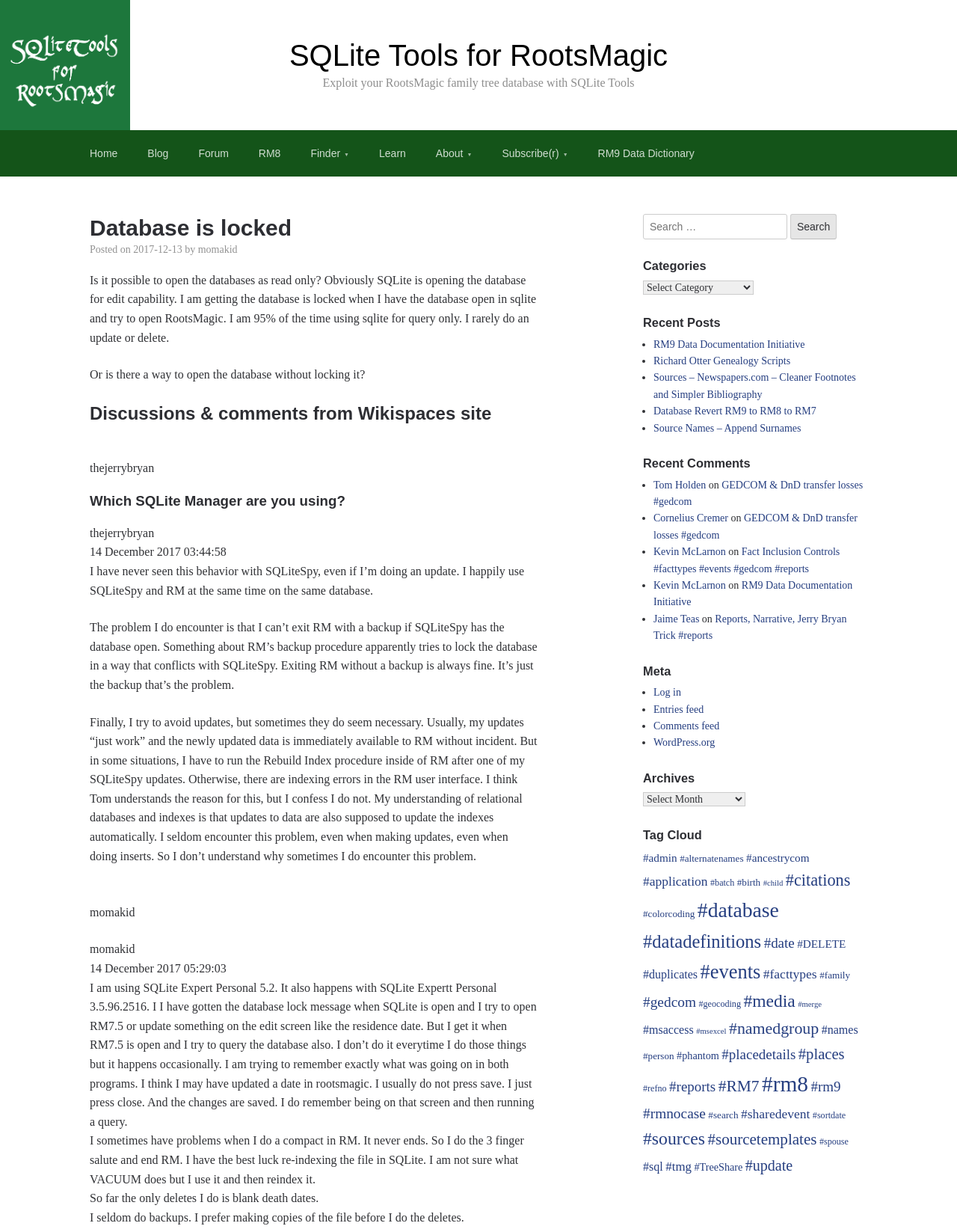Identify the bounding box coordinates for the element you need to click to achieve the following task: "Click on the 'Home' link". Provide the bounding box coordinates as four float numbers between 0 and 1, in the form [left, top, right, bottom].

[0.078, 0.105, 0.139, 0.143]